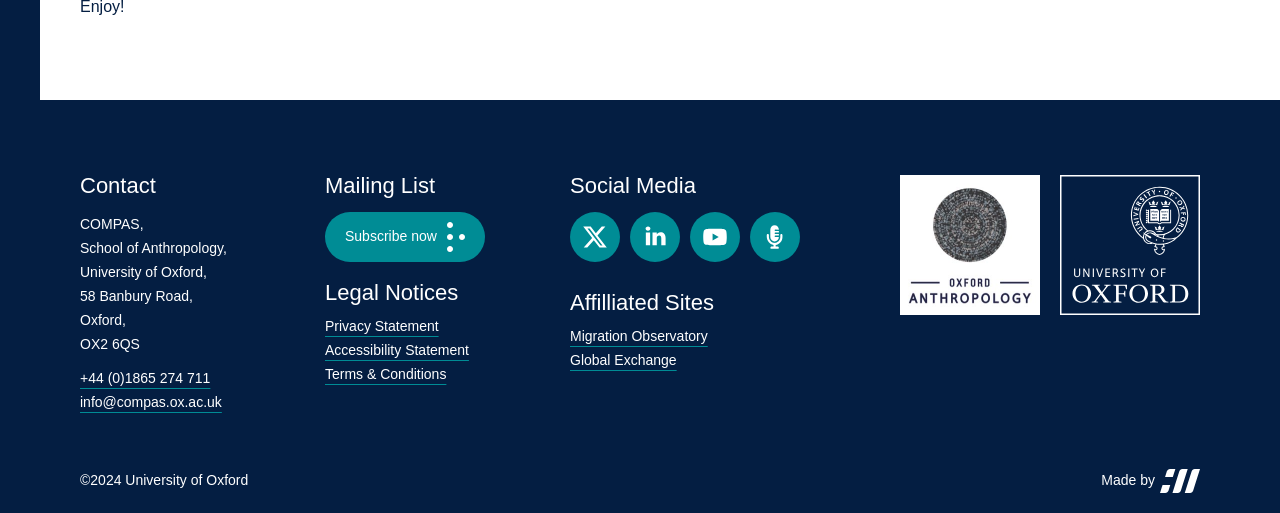Refer to the image and provide an in-depth answer to the question:
How many affiliated sites are listed?

I counted the number of link elements under the 'Affiliated Sites' heading, which are 'Migration Observatory', 'Global Exchange', and 'Oxford Anthropology', totaling 3 affiliated sites.